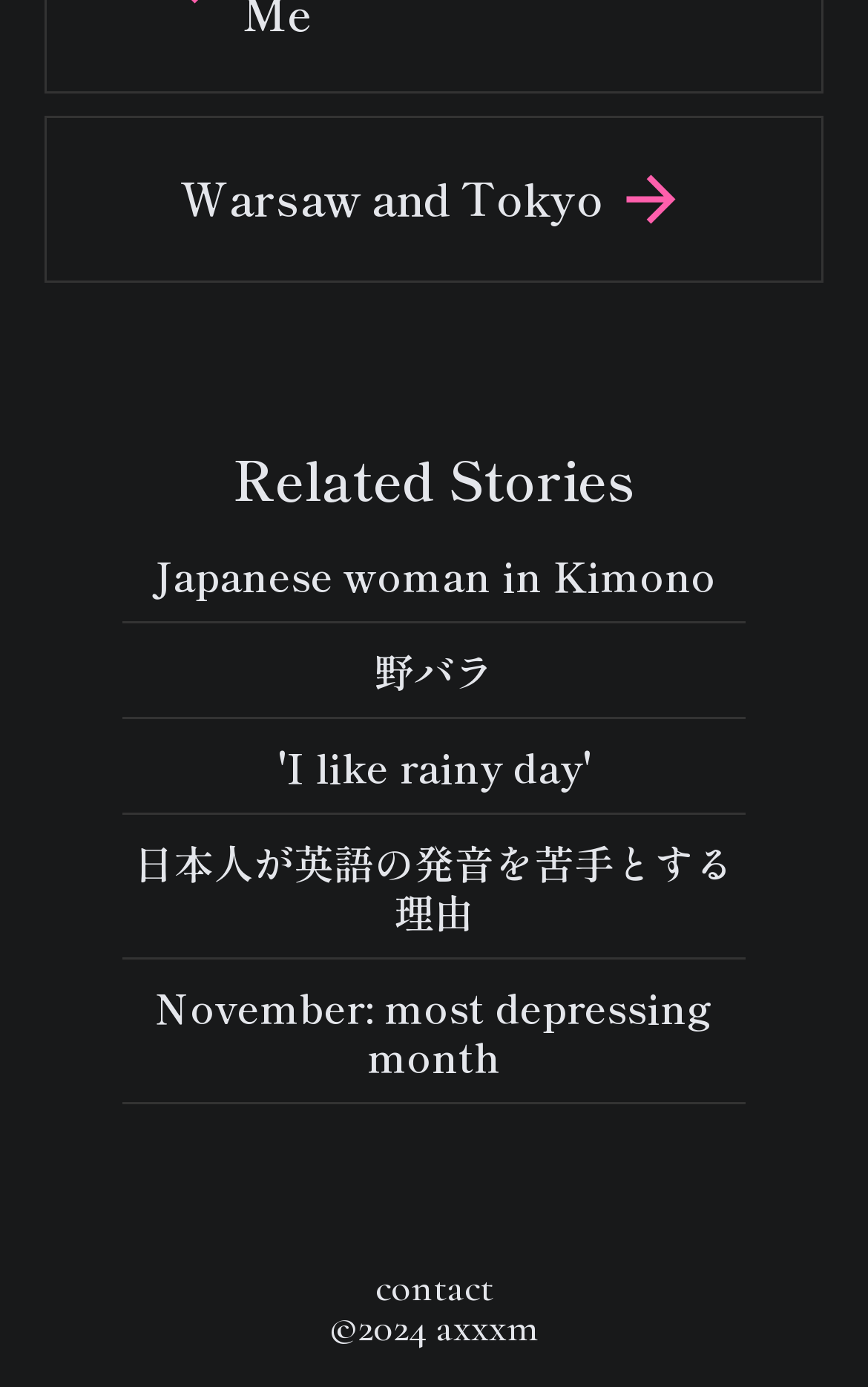Bounding box coordinates are to be given in the format (top-left x, top-left y, bottom-right x, bottom-right y). All values must be floating point numbers between 0 and 1. Provide the bounding box coordinate for the UI element described as: contact

[0.432, 0.909, 0.568, 0.945]